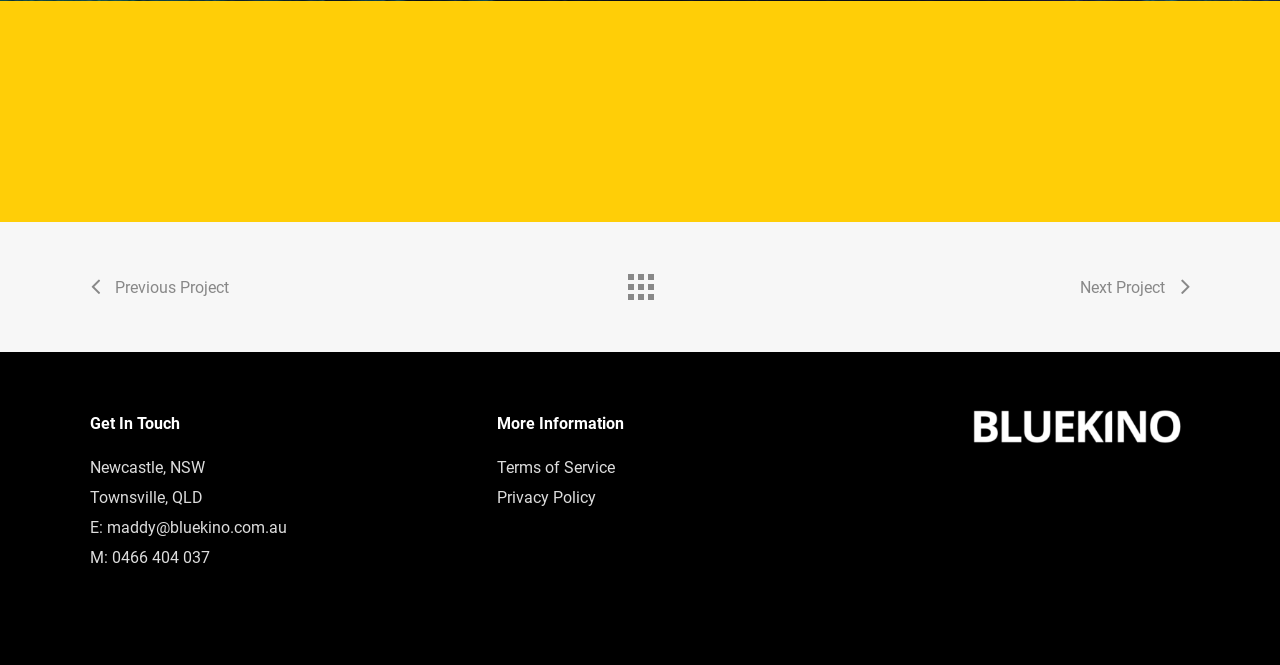Find the bounding box of the web element that fits this description: "Terms of Service".

[0.388, 0.688, 0.48, 0.717]